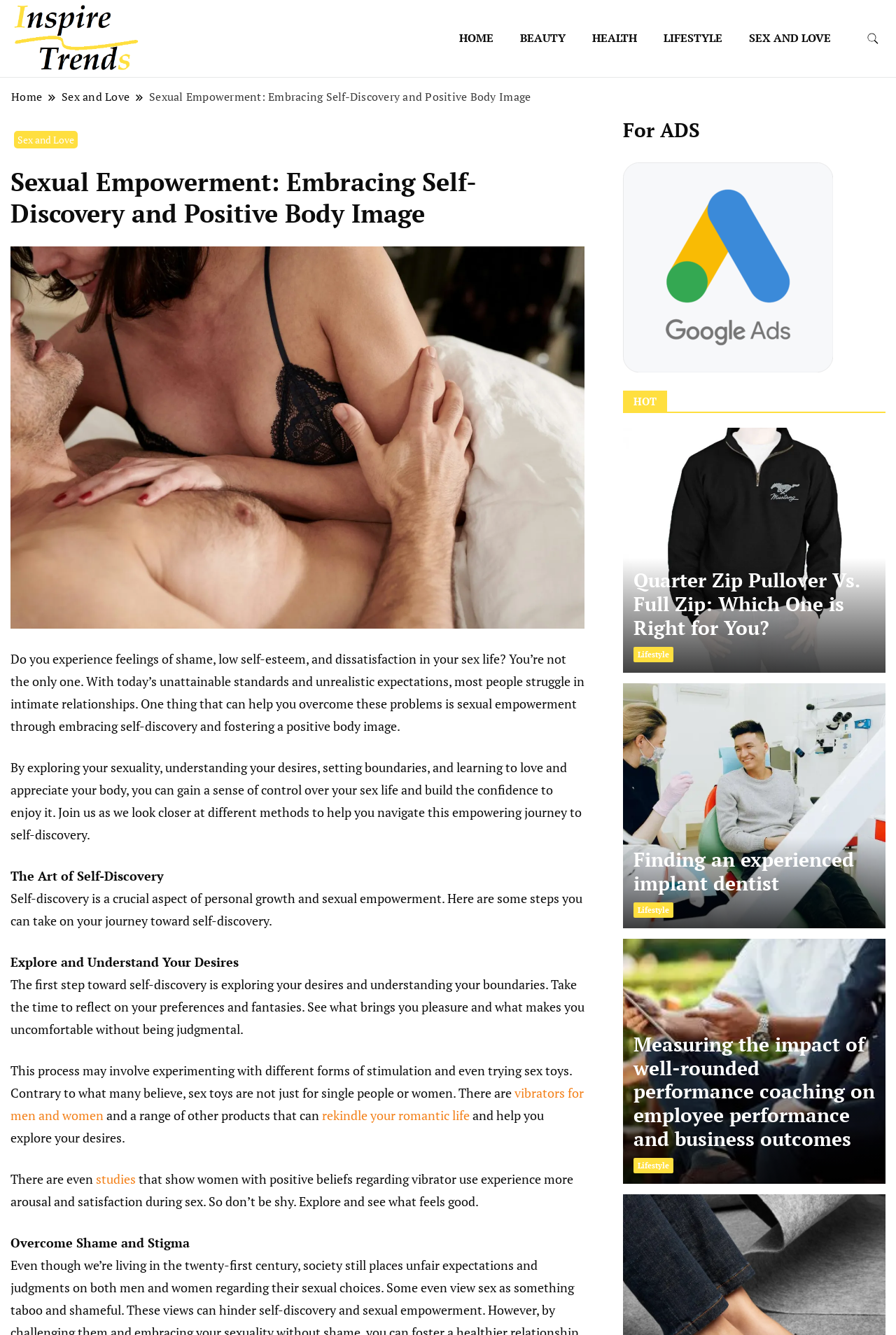Find and extract the text of the primary heading on the webpage.

Sexual Empowerment: Embracing Self-Discovery and Positive Body Image